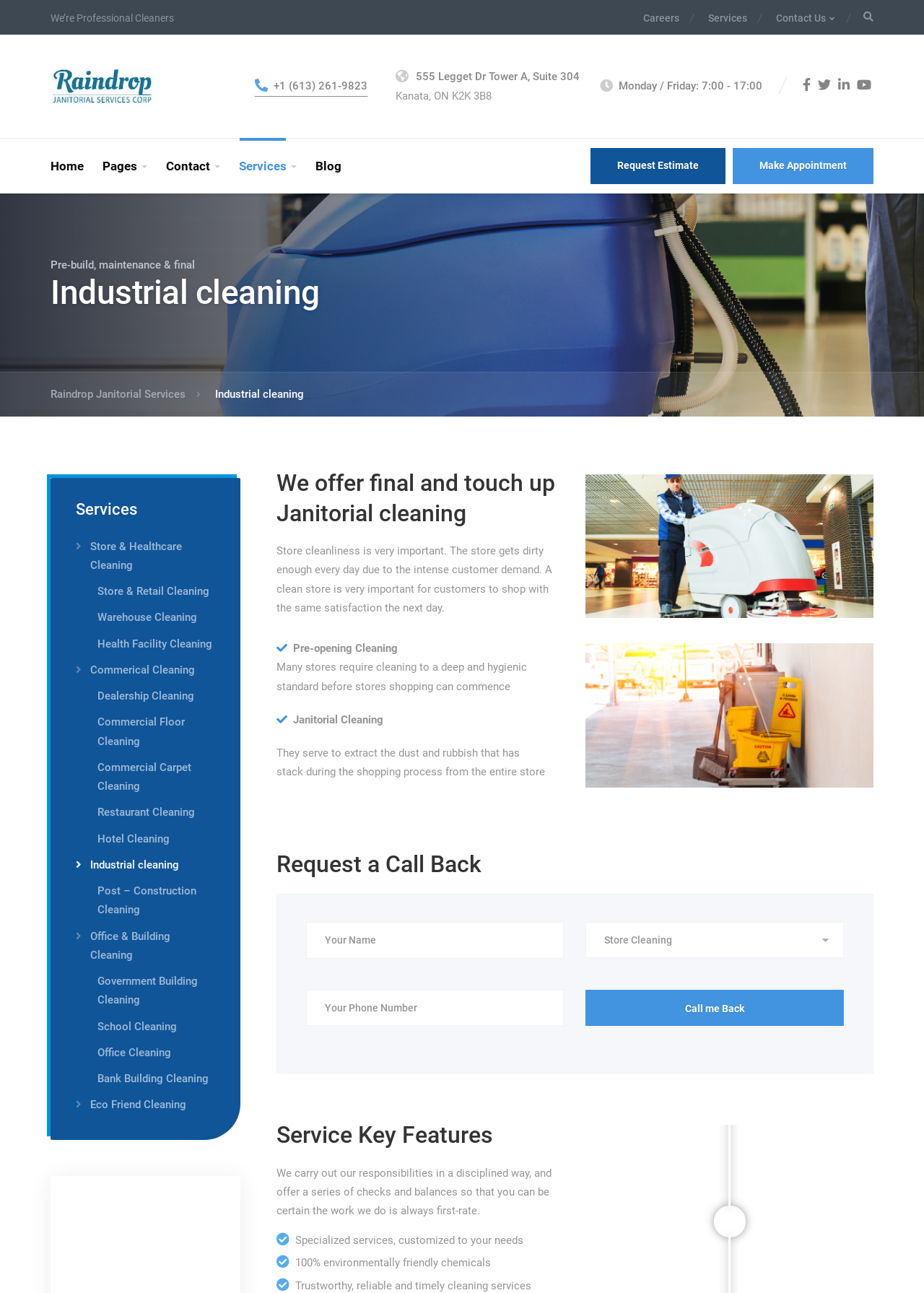What is the address of the company?
Look at the image and answer the question using a single word or phrase.

555 Legget Dr Tower A, Suite 304